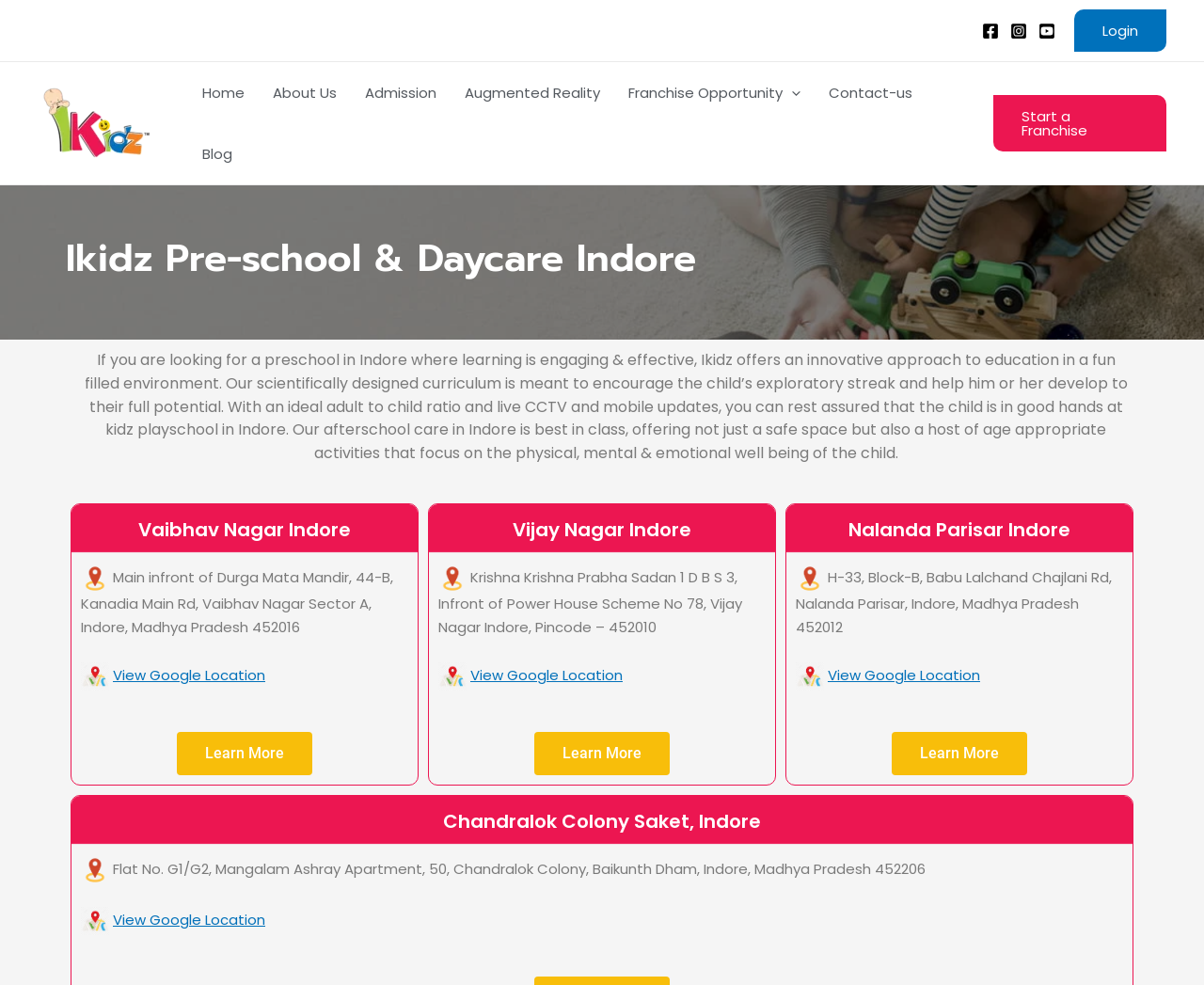Locate the bounding box coordinates of the clickable area needed to fulfill the instruction: "Login to the website".

[0.892, 0.01, 0.969, 0.053]